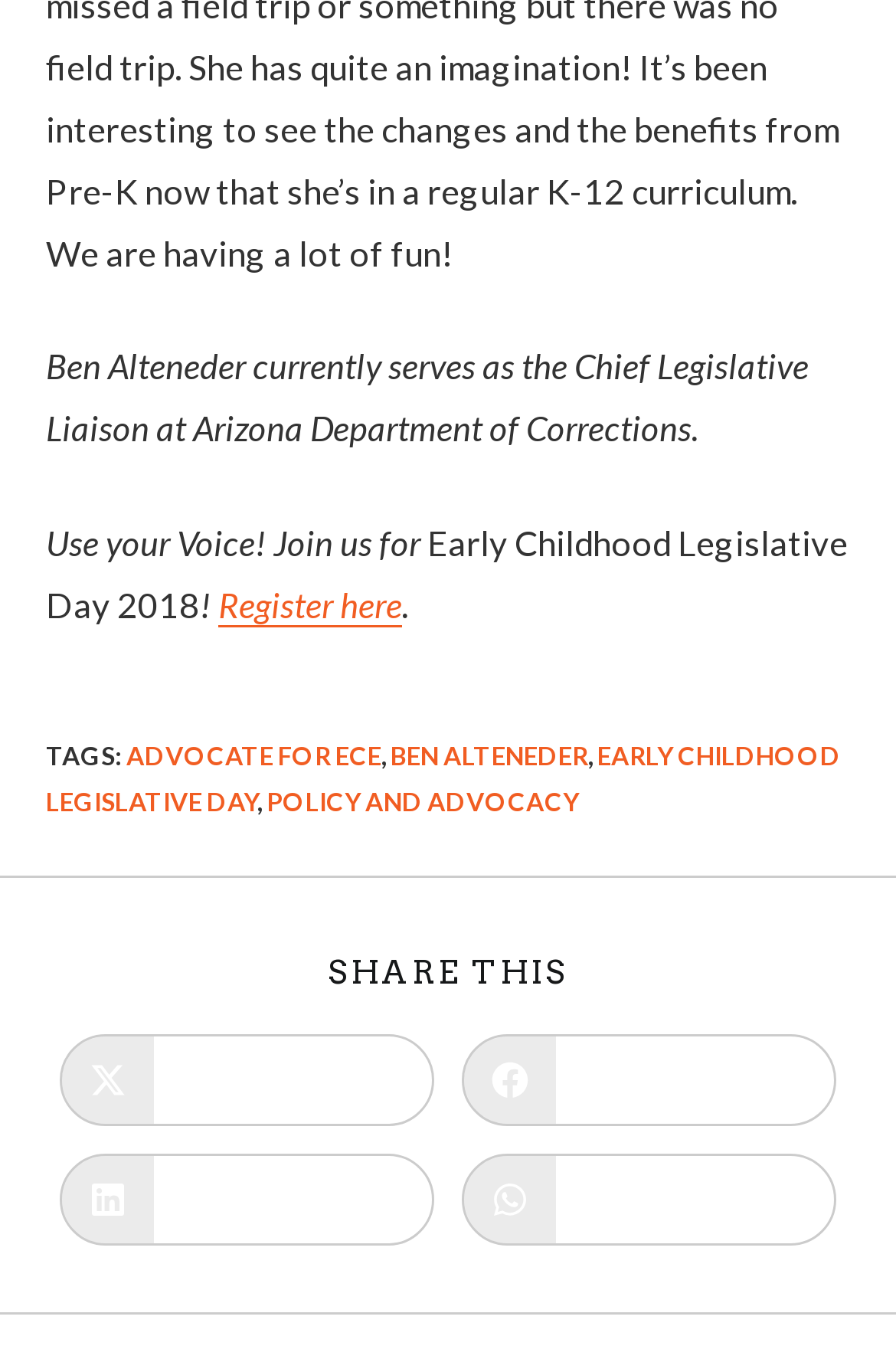Please determine the bounding box coordinates of the element to click on in order to accomplish the following task: "Explore policy and advocacy". Ensure the coordinates are four float numbers ranging from 0 to 1, i.e., [left, top, right, bottom].

[0.297, 0.573, 0.646, 0.594]